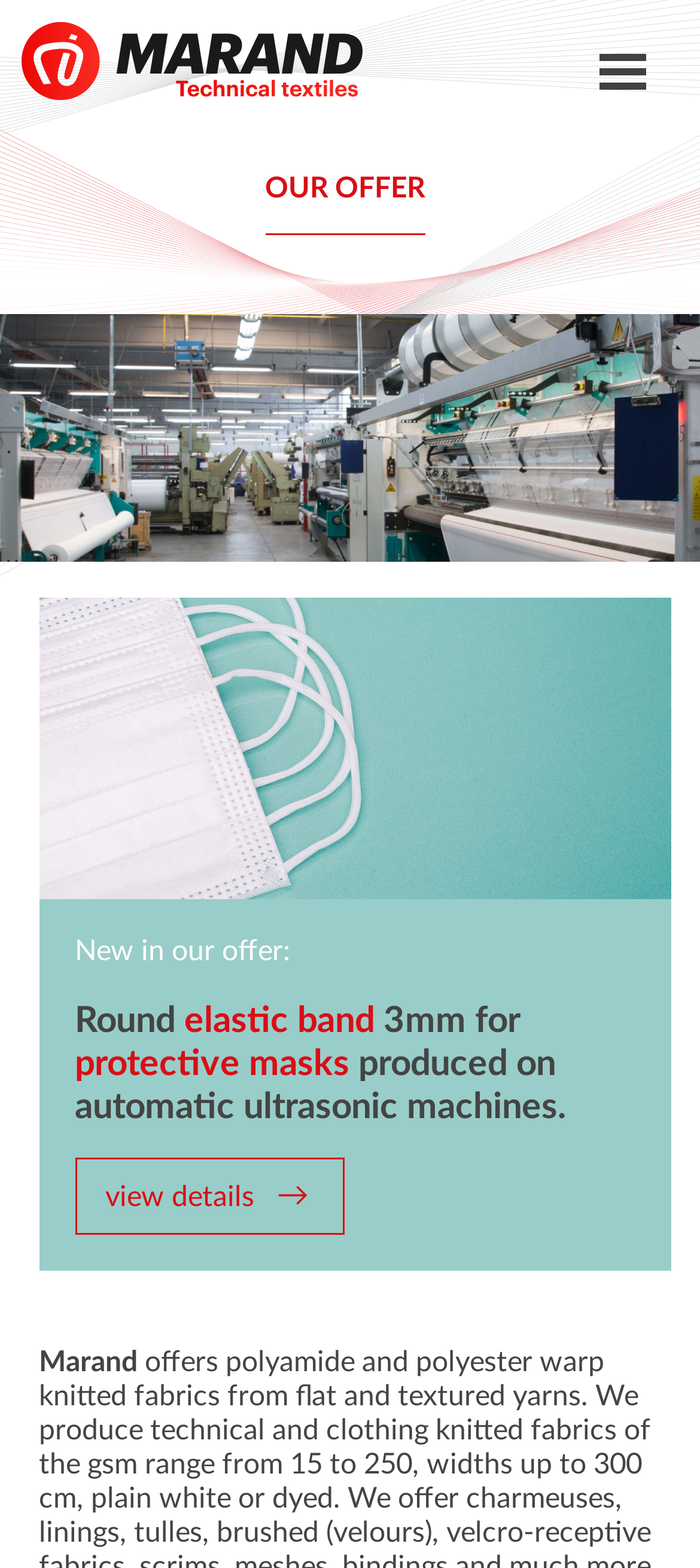Extract the bounding box for the UI element that matches this description: "view details".

[0.107, 0.739, 0.492, 0.788]